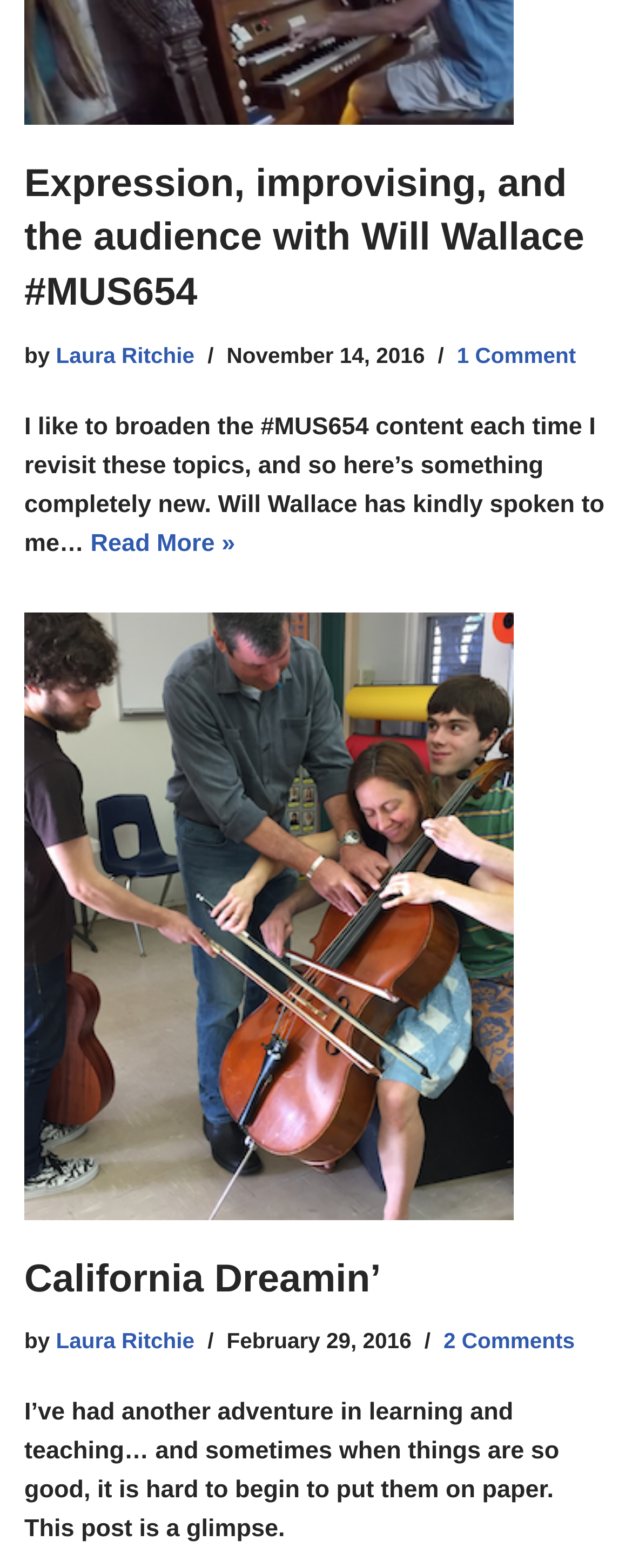When was the post 'Expression, improvising, and the audience with Will Wallace #MUS654' published?
Based on the image content, provide your answer in one word or a short phrase.

November 14, 2016